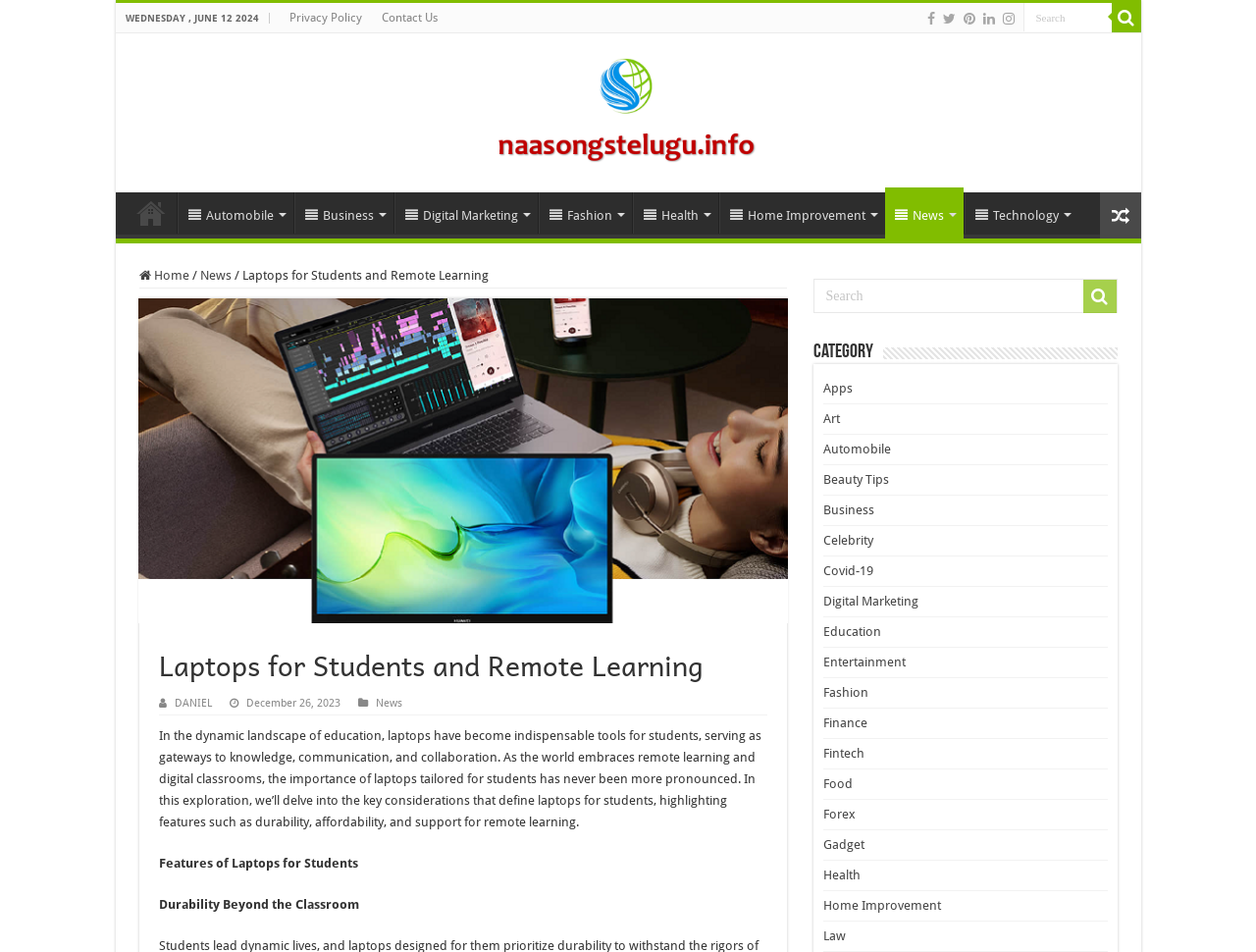Specify the bounding box coordinates for the region that must be clicked to perform the given instruction: "Contact Us".

[0.296, 0.003, 0.356, 0.034]